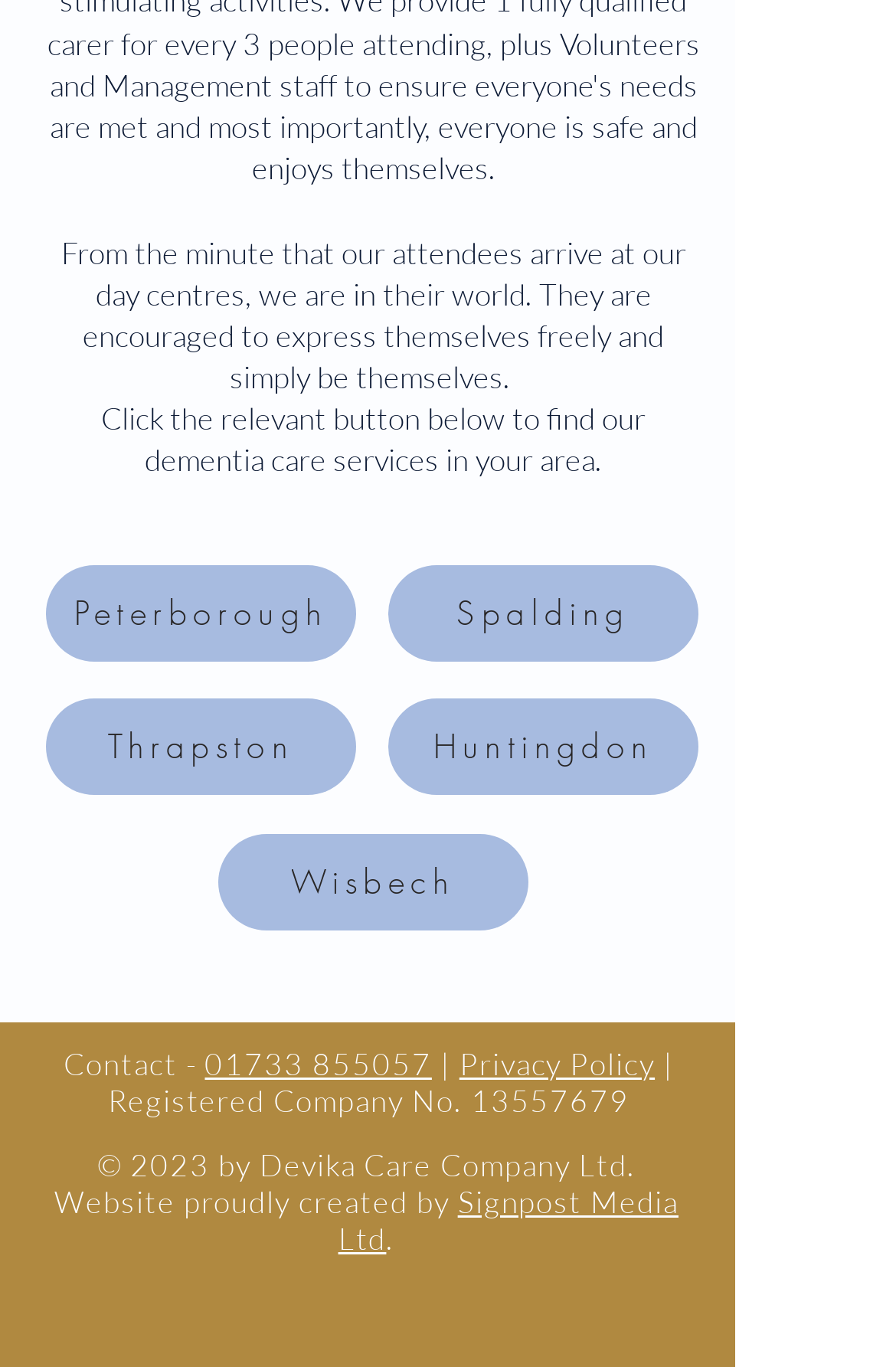What is the company's phone number?
Could you answer the question in a detailed manner, providing as much information as possible?

I found the phone number by looking at the contact information section at the bottom of the webpage, where it says 'Contact -' followed by the phone number '01733 855057'.